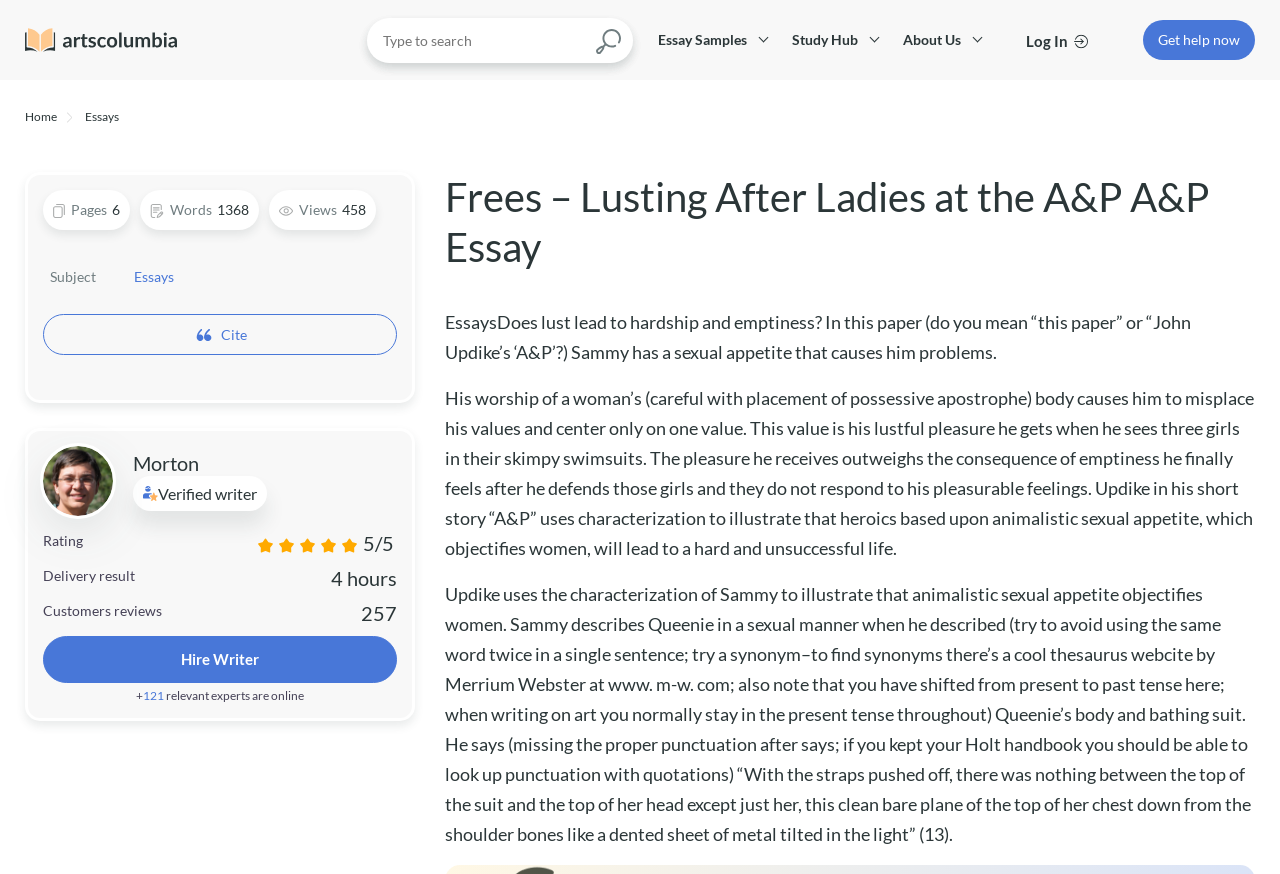Please identify the bounding box coordinates of the element that needs to be clicked to perform the following instruction: "Click on the Artscolumbia logo".

[0.02, 0.032, 0.138, 0.054]